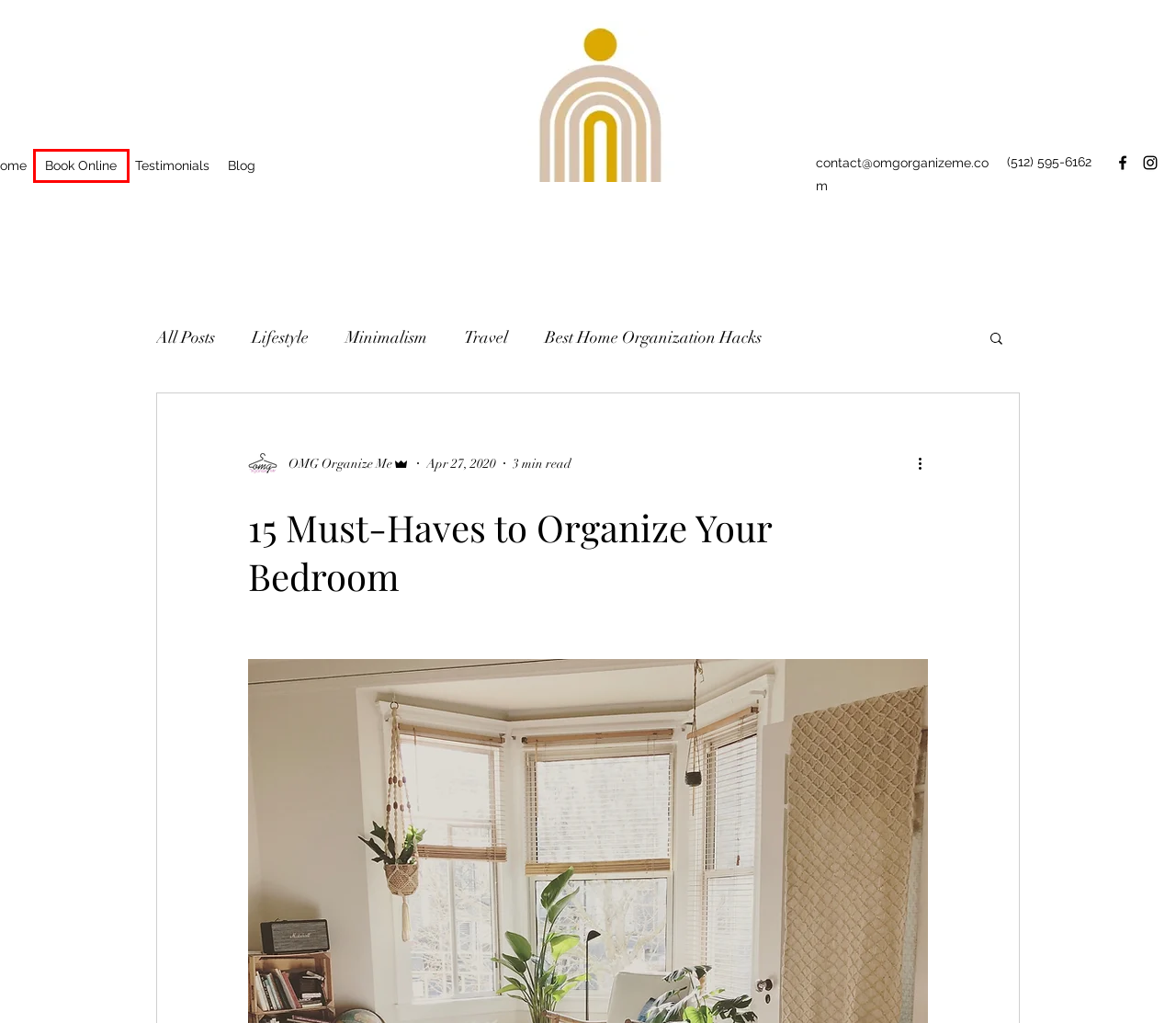Look at the screenshot of a webpage where a red rectangle bounding box is present. Choose the webpage description that best describes the new webpage after clicking the element inside the red bounding box. Here are the candidates:
A. Book Online | OMG Organize Me
B. 10 Tips for Preventing Clutter in Your Home
C. Best Home Organization Hacks
D. Travel
E. Minimalism
F. Testimonials | OMG Organize Me
G. Lifestyle
H. Projects | OMG Organize Me

A